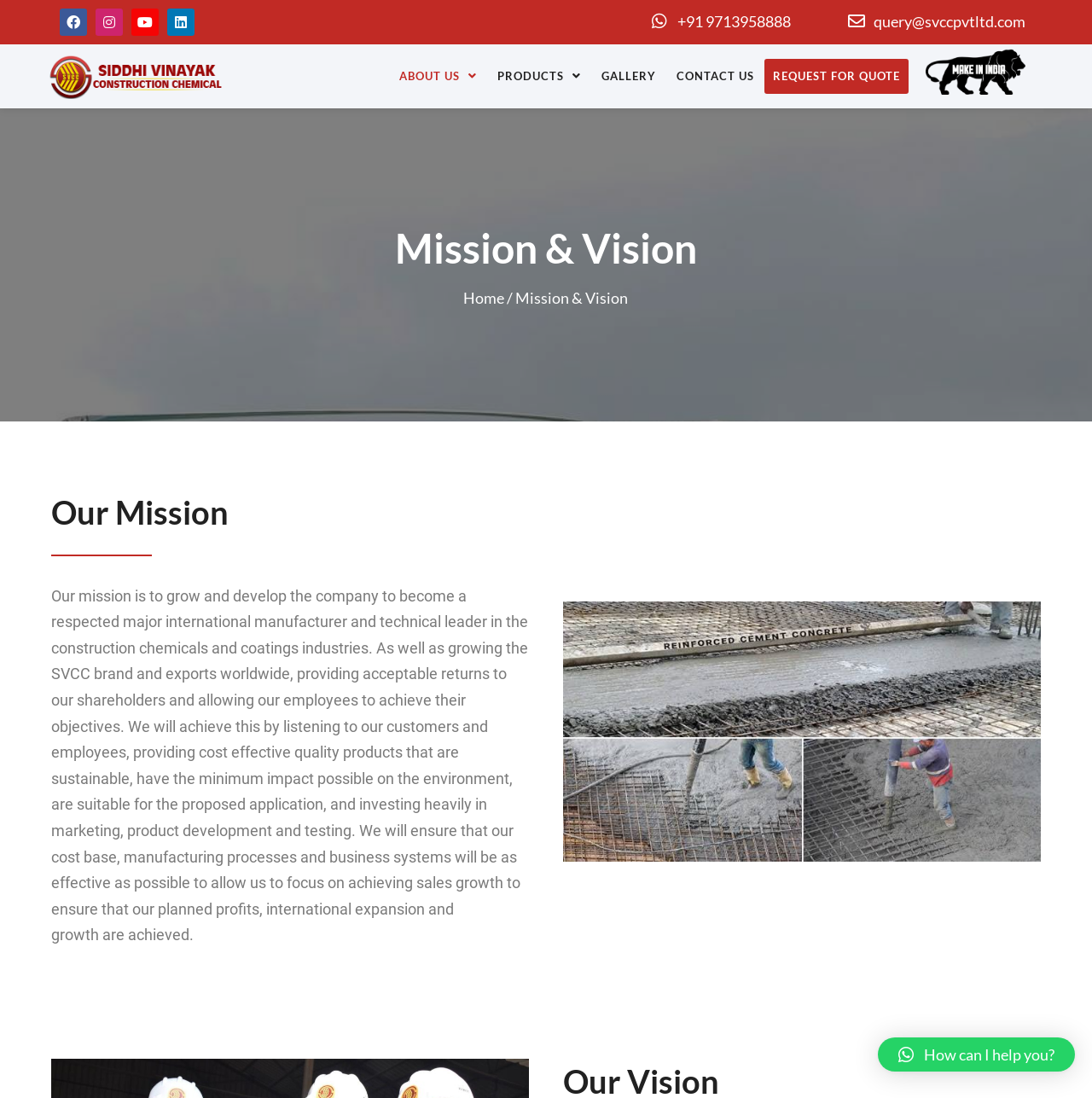How can users contact the company?
Provide a well-explained and detailed answer to the question.

Users can contact the company through phone by calling +91 9713958888 or through email by sending a message to query@svccpvtltd.com, as indicated by the links at the top of the page.